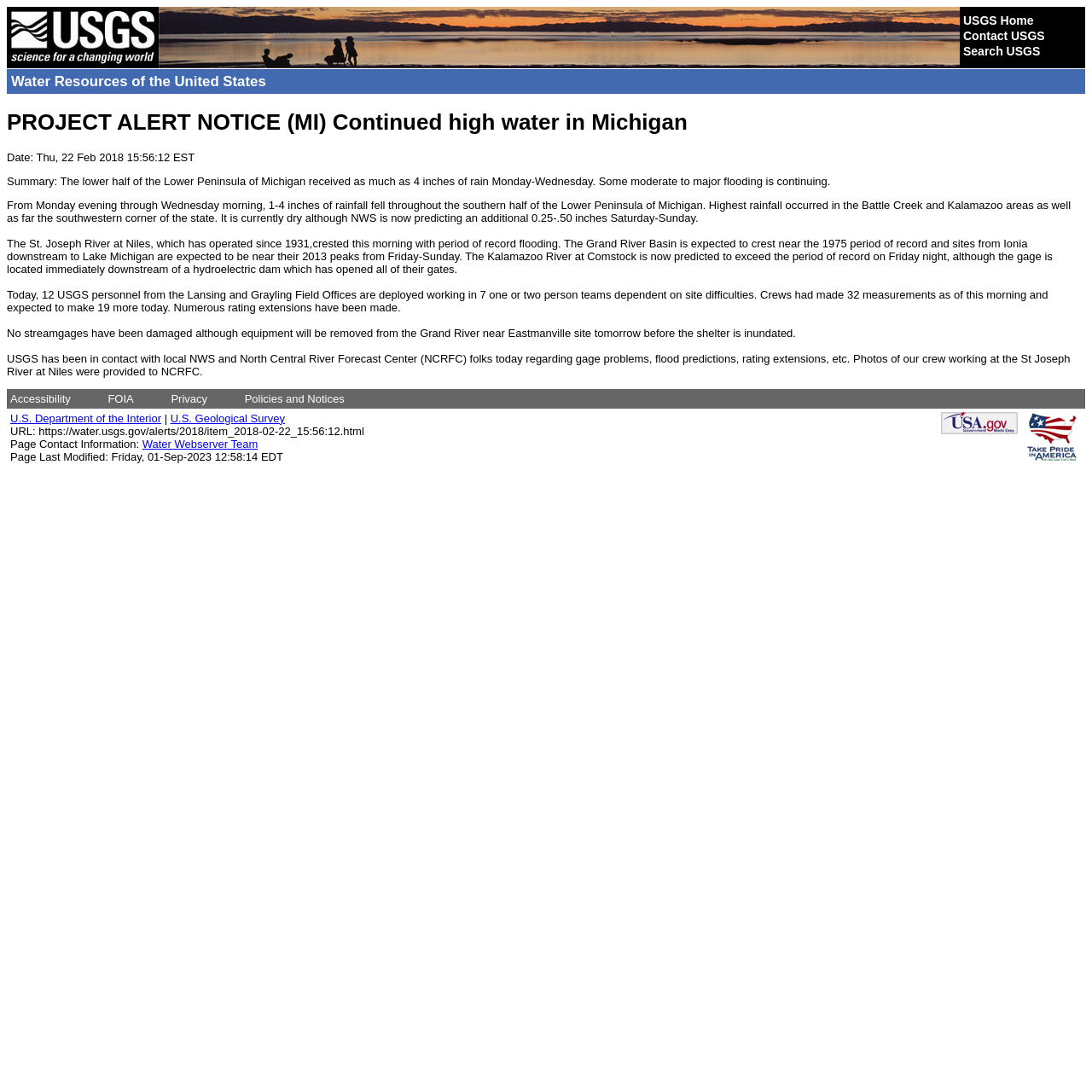Answer in one word or a short phrase: 
What is the purpose of the USGS personnel deployment?

To make measurements